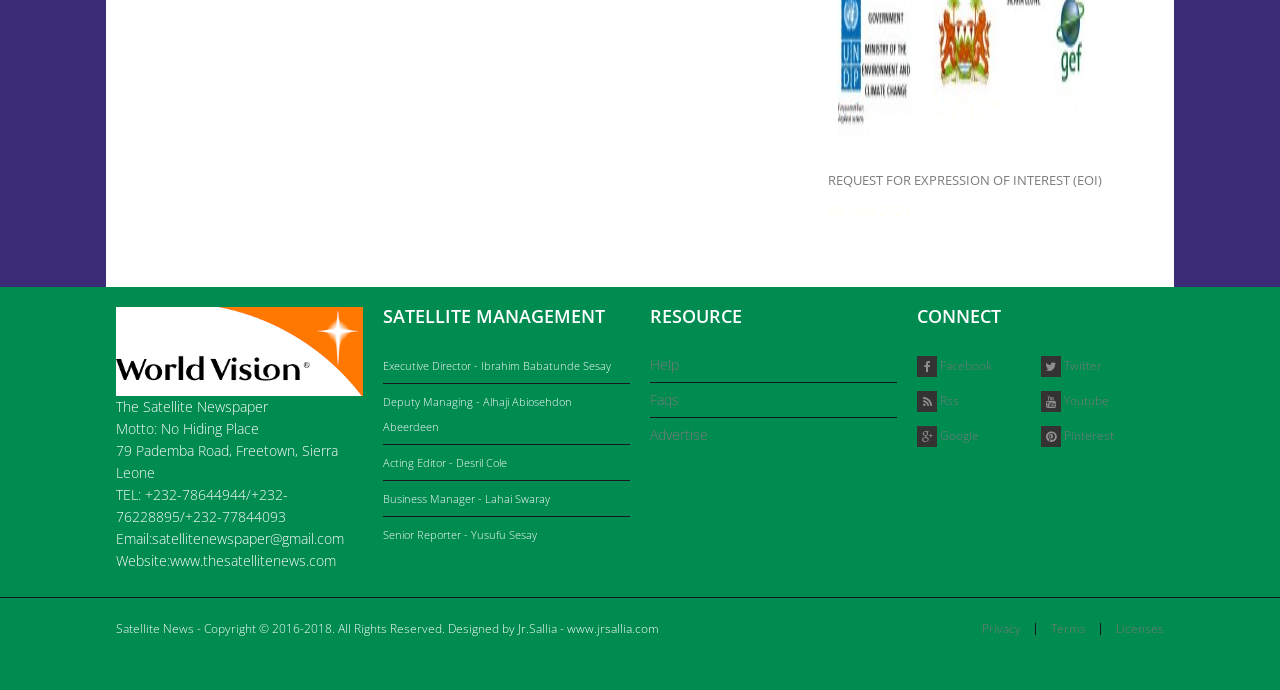Determine the bounding box coordinates of the element's region needed to click to follow the instruction: "Visit the website's Facebook page". Provide these coordinates as four float numbers between 0 and 1, formatted as [left, top, right, bottom].

[0.716, 0.517, 0.775, 0.541]